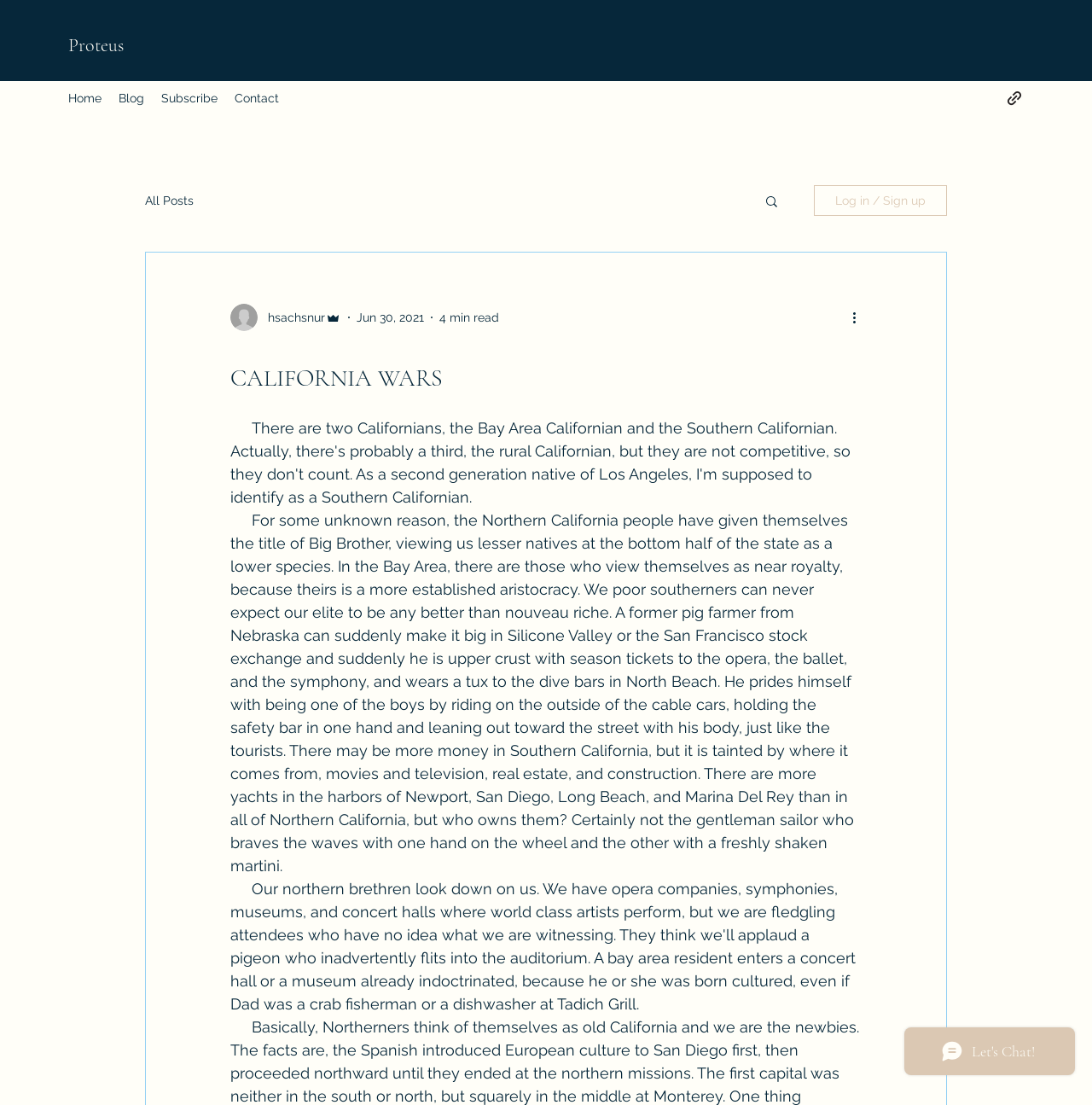Please determine the bounding box coordinates of the element to click on in order to accomplish the following task: "Search for something". Ensure the coordinates are four float numbers ranging from 0 to 1, i.e., [left, top, right, bottom].

[0.699, 0.175, 0.714, 0.192]